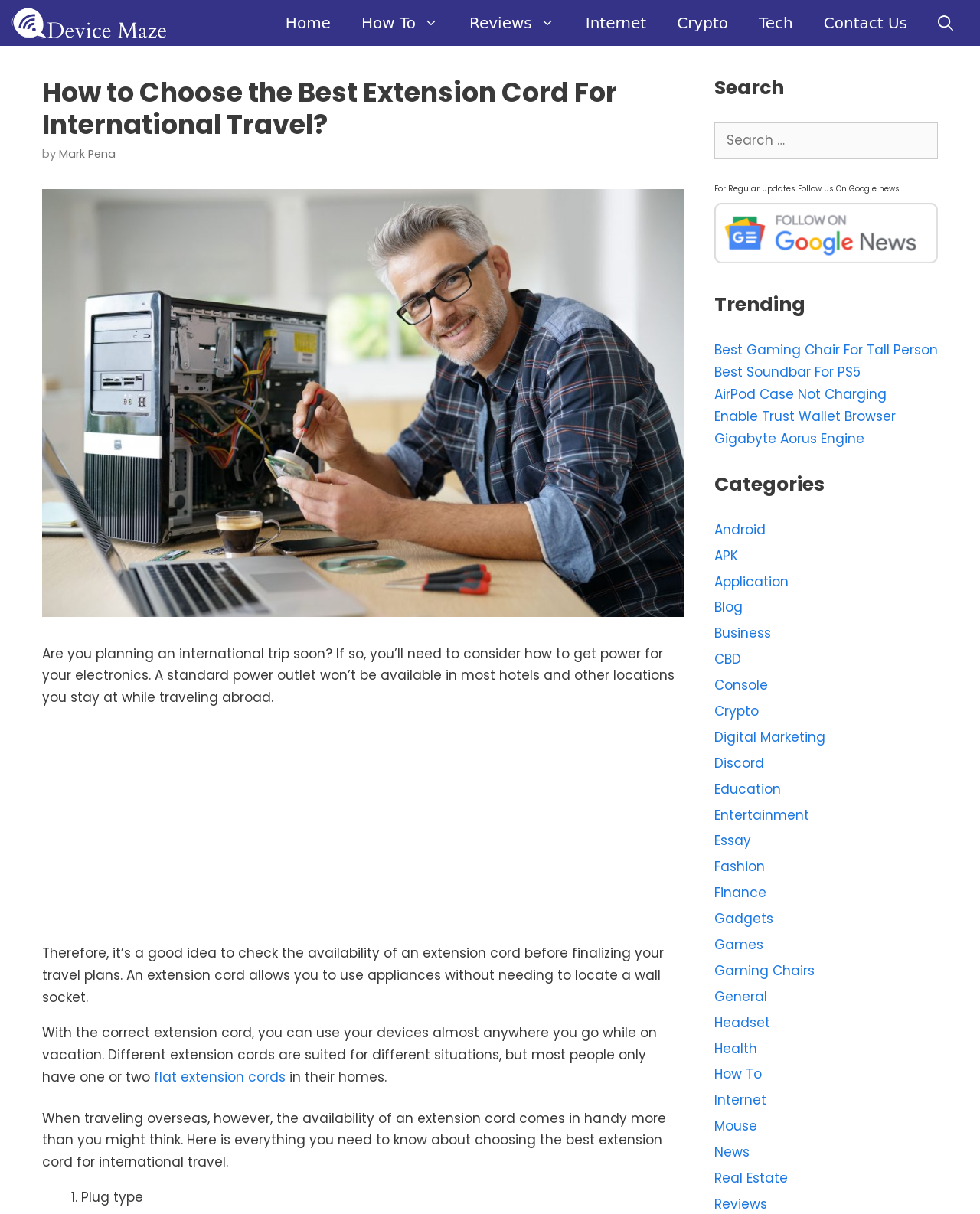Please identify the bounding box coordinates of the area that needs to be clicked to follow this instruction: "Read the article about 'How to Choose the Best Extension Cord For International Travel'".

[0.043, 0.063, 0.697, 0.116]